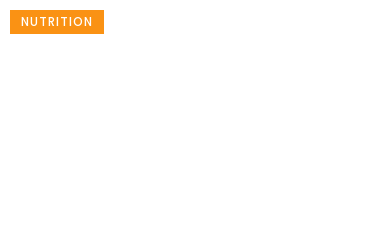Describe the image with as much detail as possible.

The image features a vibrant orange label with the word "NUTRITION" prominently displayed, indicating a focus on dietary information. This section relates to popular articles that delve into various aspects of nutrition, specifically tailored for readers interested in topics such as diet planning and healthy meal choices for athletes. Positioned alongside links to related articles, this image serves as a visual header, guiding readers to explore valuable insights about maintaining a balanced diet and understanding nutritional needs, particularly for young athletes. The use of a bold and distinct color enhances its visibility, making it an eye-catching element on the webpage.